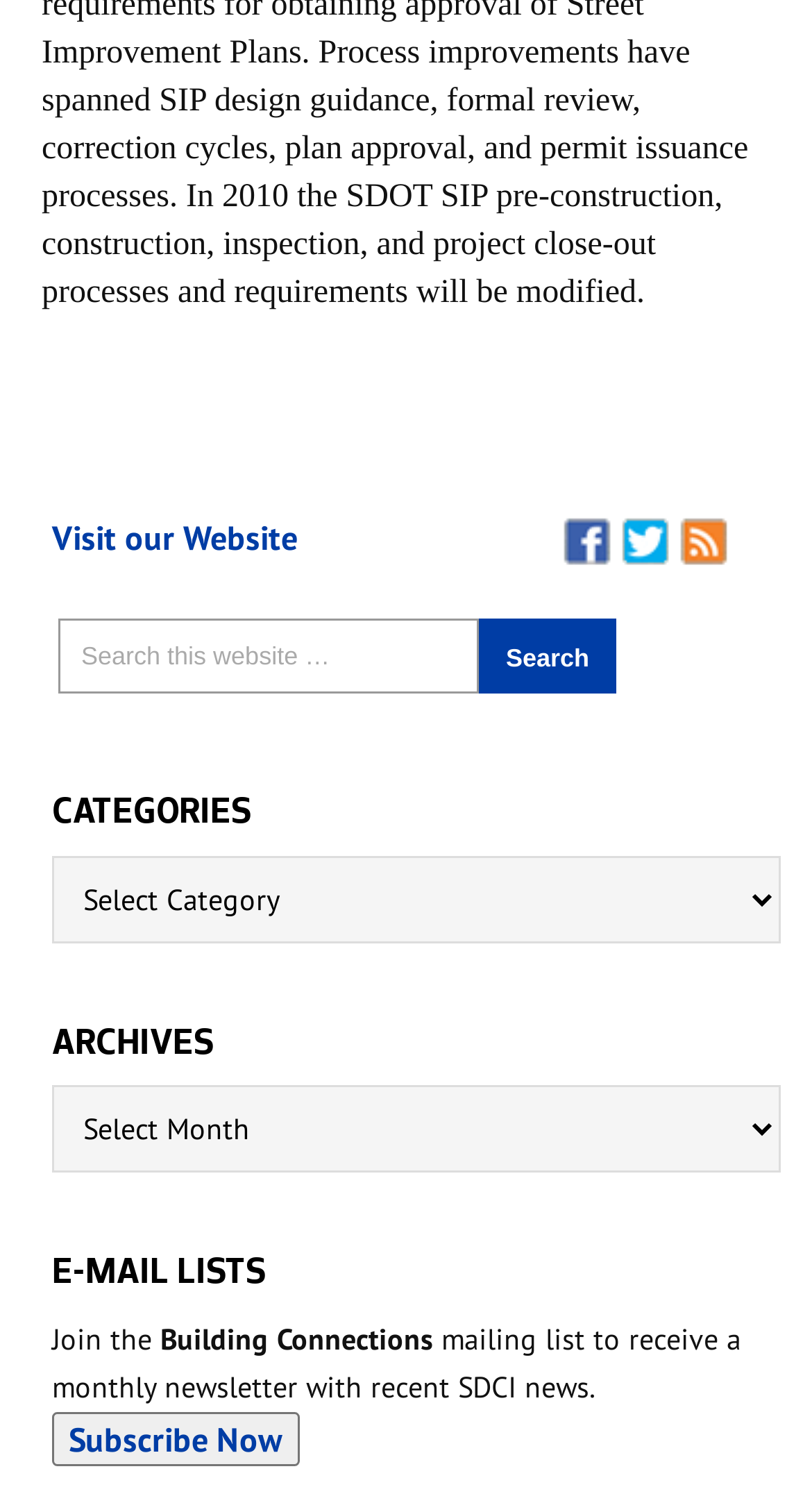Please determine the bounding box coordinates for the element that should be clicked to follow these instructions: "Visit our Website".

[0.064, 0.342, 0.367, 0.369]